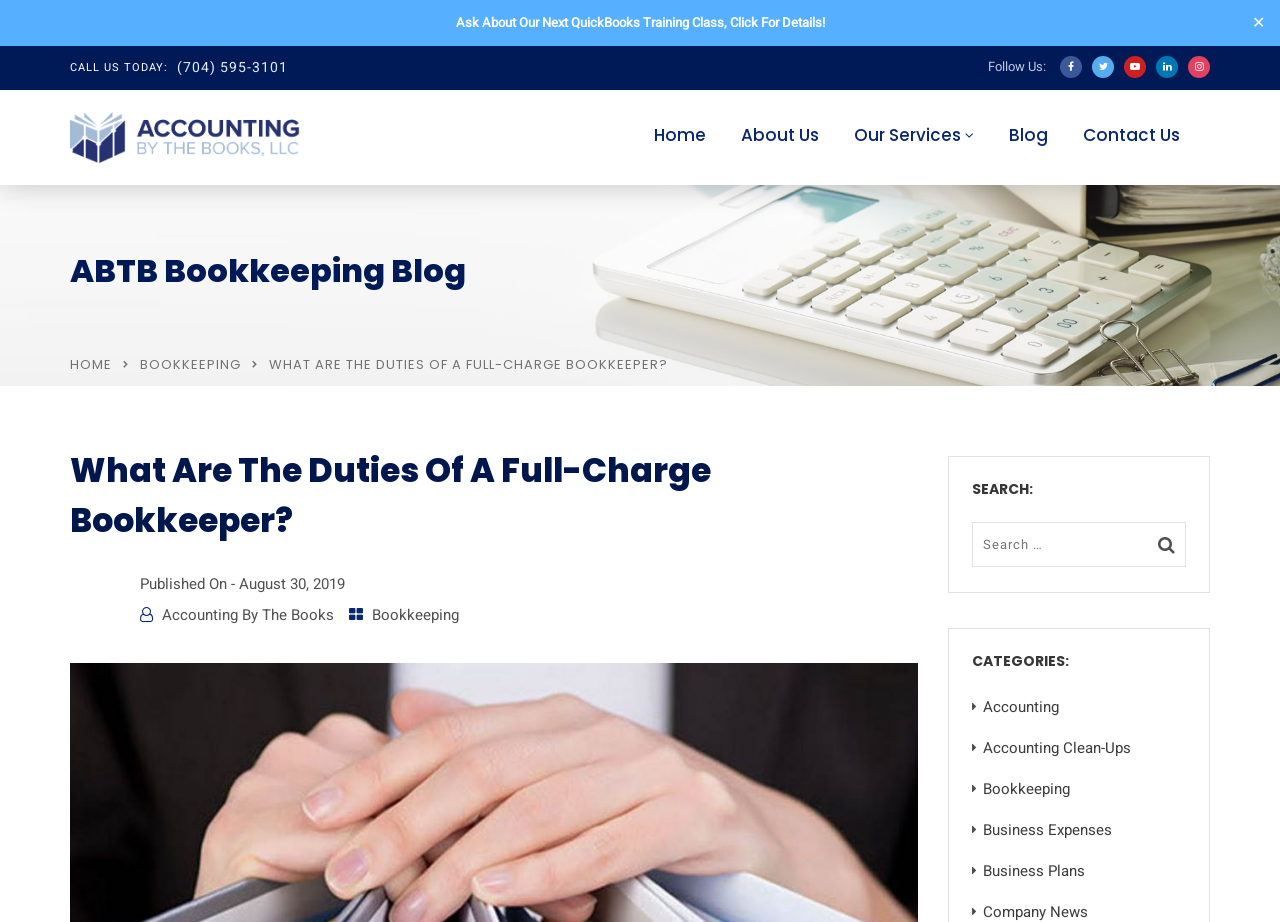What is the logo above the navigation menu?
Answer the question in as much detail as possible.

I found the logo by looking at the image element above the navigation menu, which has the description 'header_nine_logo'.